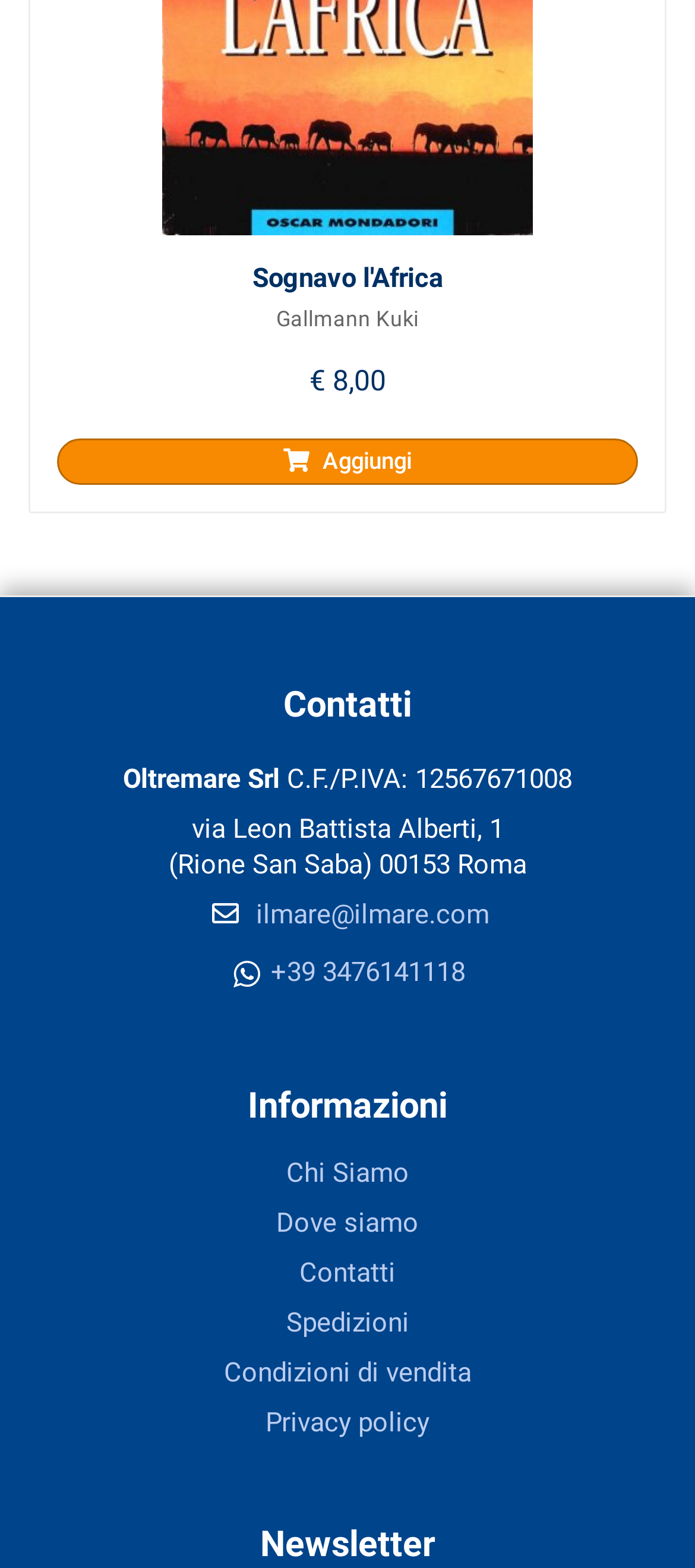What is the phone number?
Using the image, provide a concise answer in one word or a short phrase.

+39 3476141118